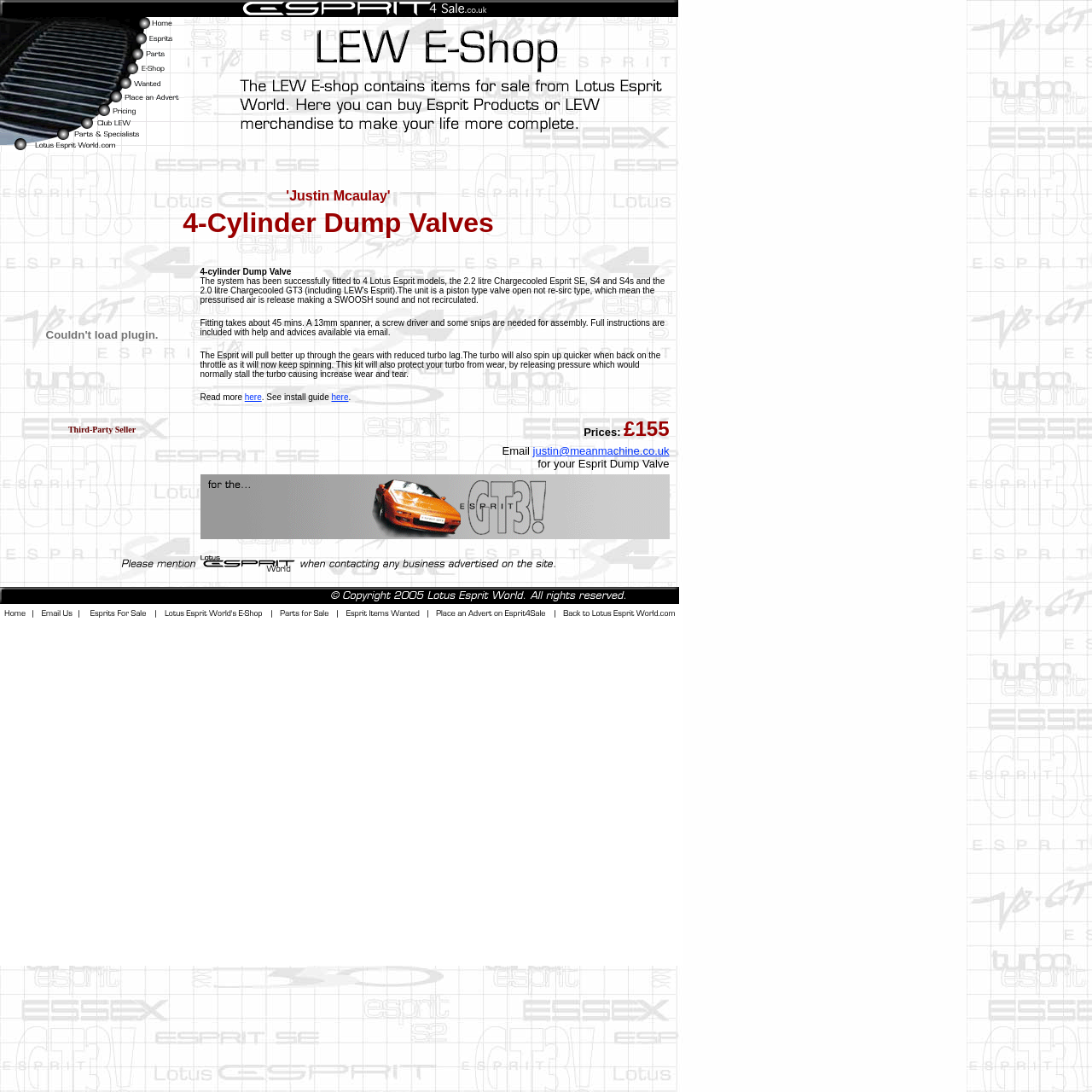Please identify the bounding box coordinates of the area I need to click to accomplish the following instruction: "Click on Club LEW".

[0.0, 0.107, 0.169, 0.12]